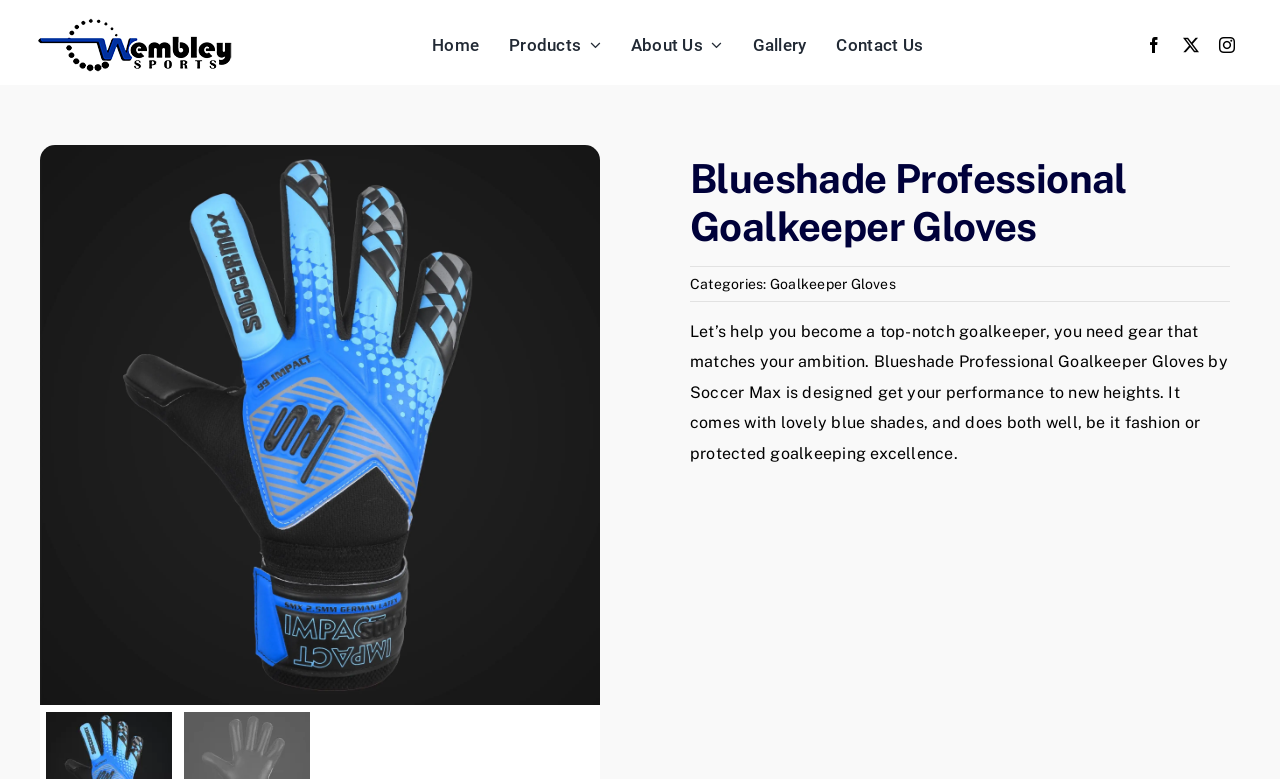What is the main product being showcased?
Answer the question using a single word or phrase, according to the image.

Goalkeeper Gloves